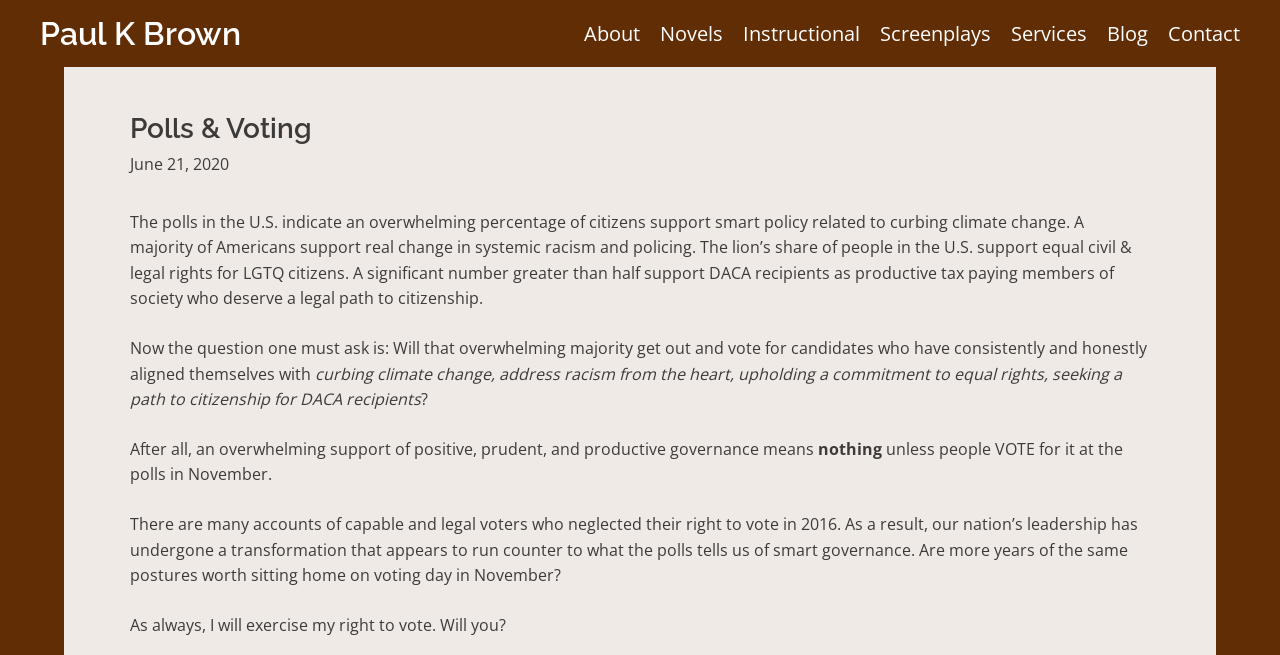What is the main topic of the article?
Using the image, provide a concise answer in one word or a short phrase.

Voting and governance